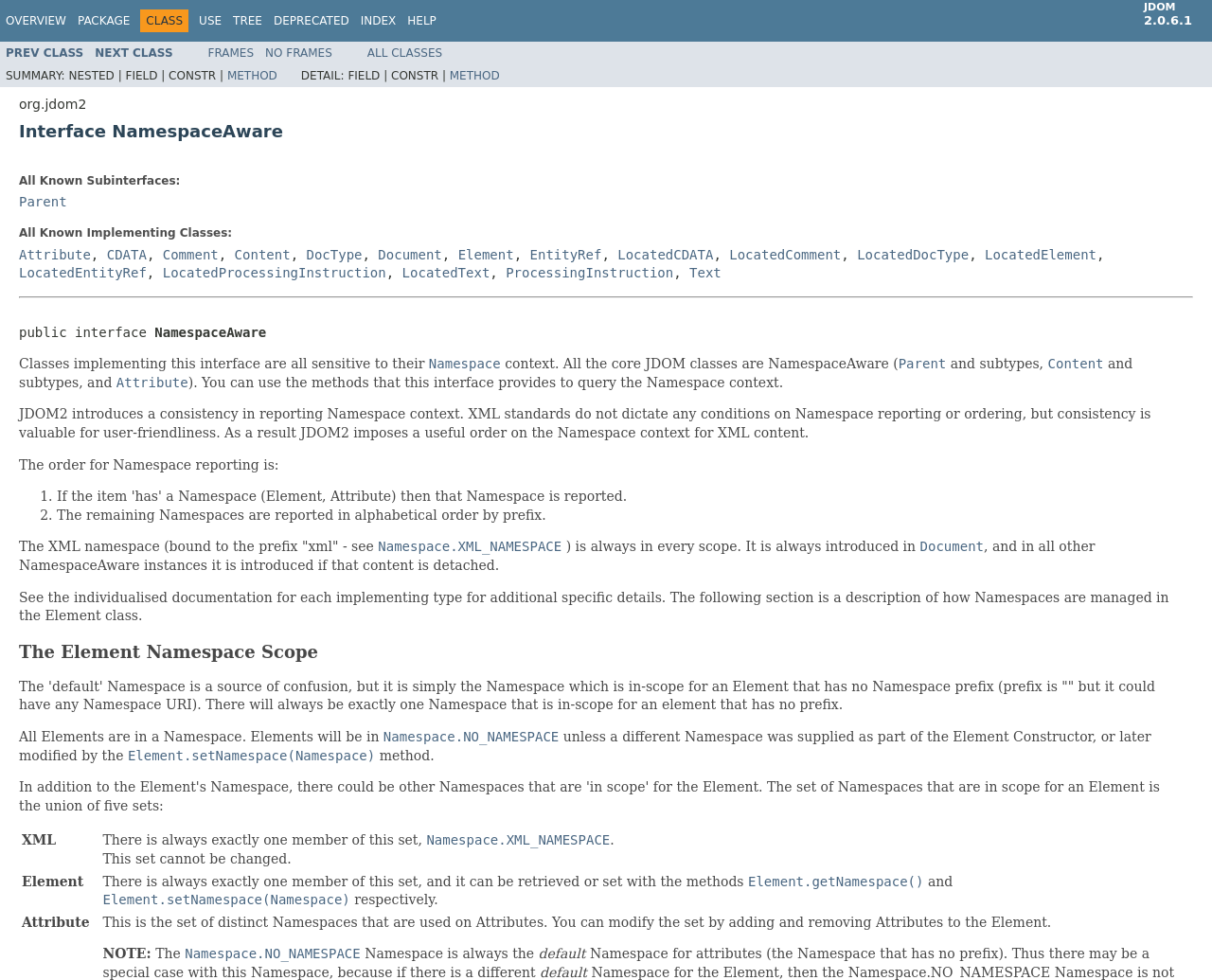Answer the question with a brief word or phrase:
What is the position of the link 'METHOD' on the page?

below SUMMARY